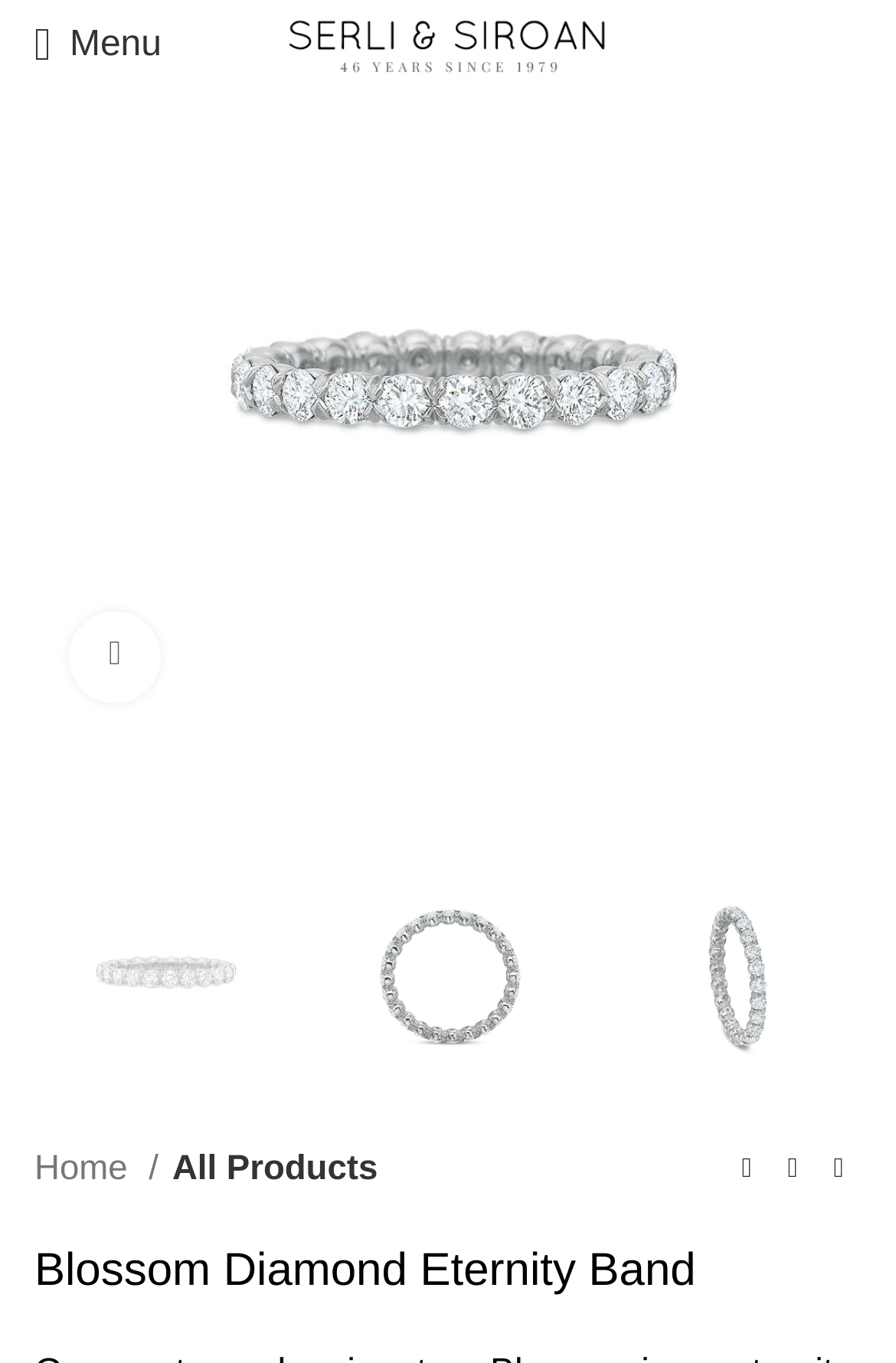Mark the bounding box of the element that matches the following description: "Click to enlarge".

[0.077, 0.449, 0.179, 0.516]